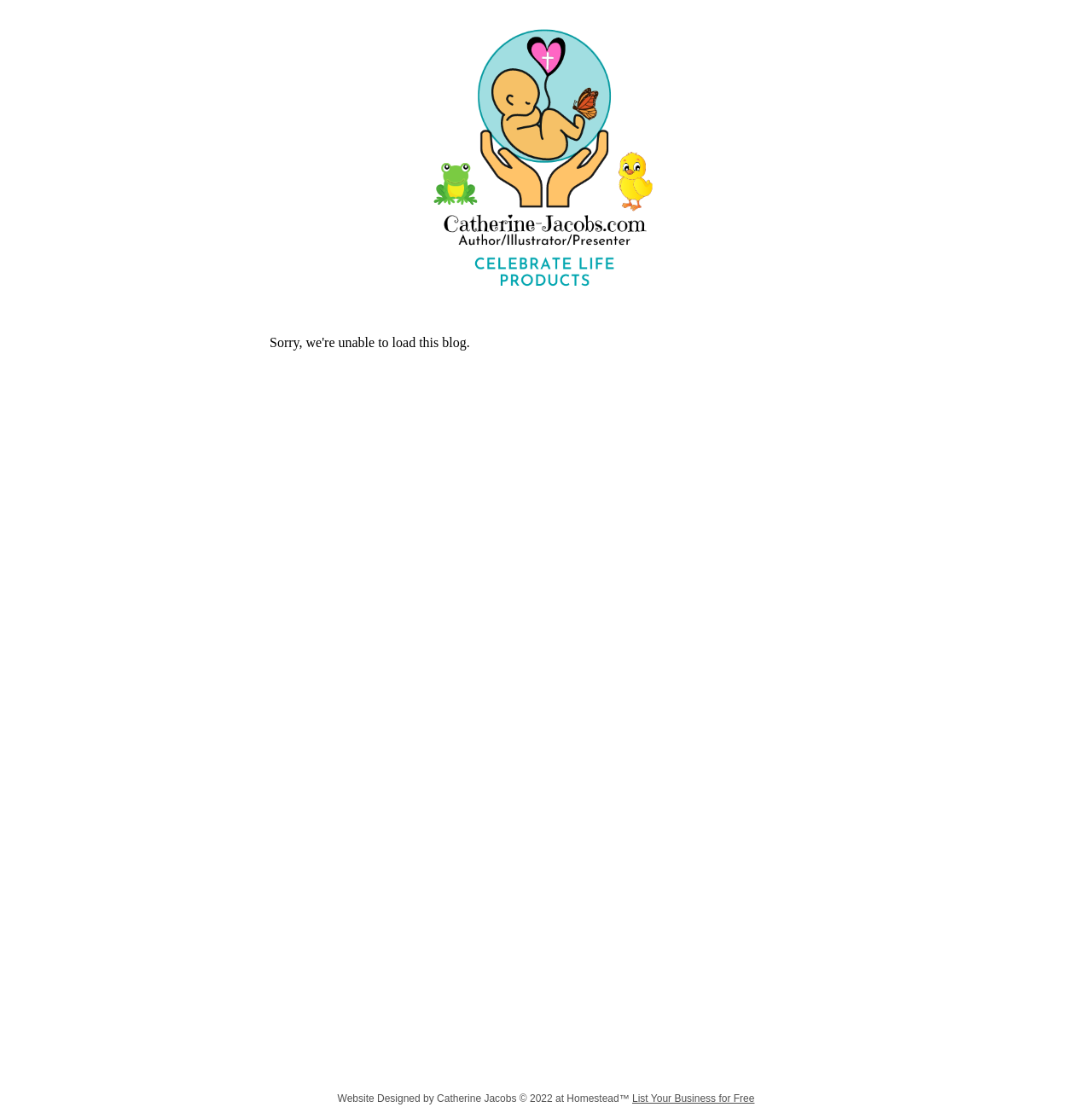Give a comprehensive overview of the webpage, including key elements.

This webpage is about Catherine Jacobs, an author and illustrator. At the top, there is a navigation menu with seven items: Home, About, Portfolio, Blog, Media, Store, and Contact. Each item has a corresponding image next to it. 

Below the navigation menu, there is a large image that spans across the entire width of the page. 

Further down, there is a section with a heading "Freebie" that contains a link to a free resource. 

At the bottom of the page, there are three lines of text. The first line says "Website Designed". The second line mentions the designer's name, Catherine Jacobs, and the year 2022, along with a trademark symbol. The third line is a link to list a business for free. 

In the bottom right corner, there is a small image.